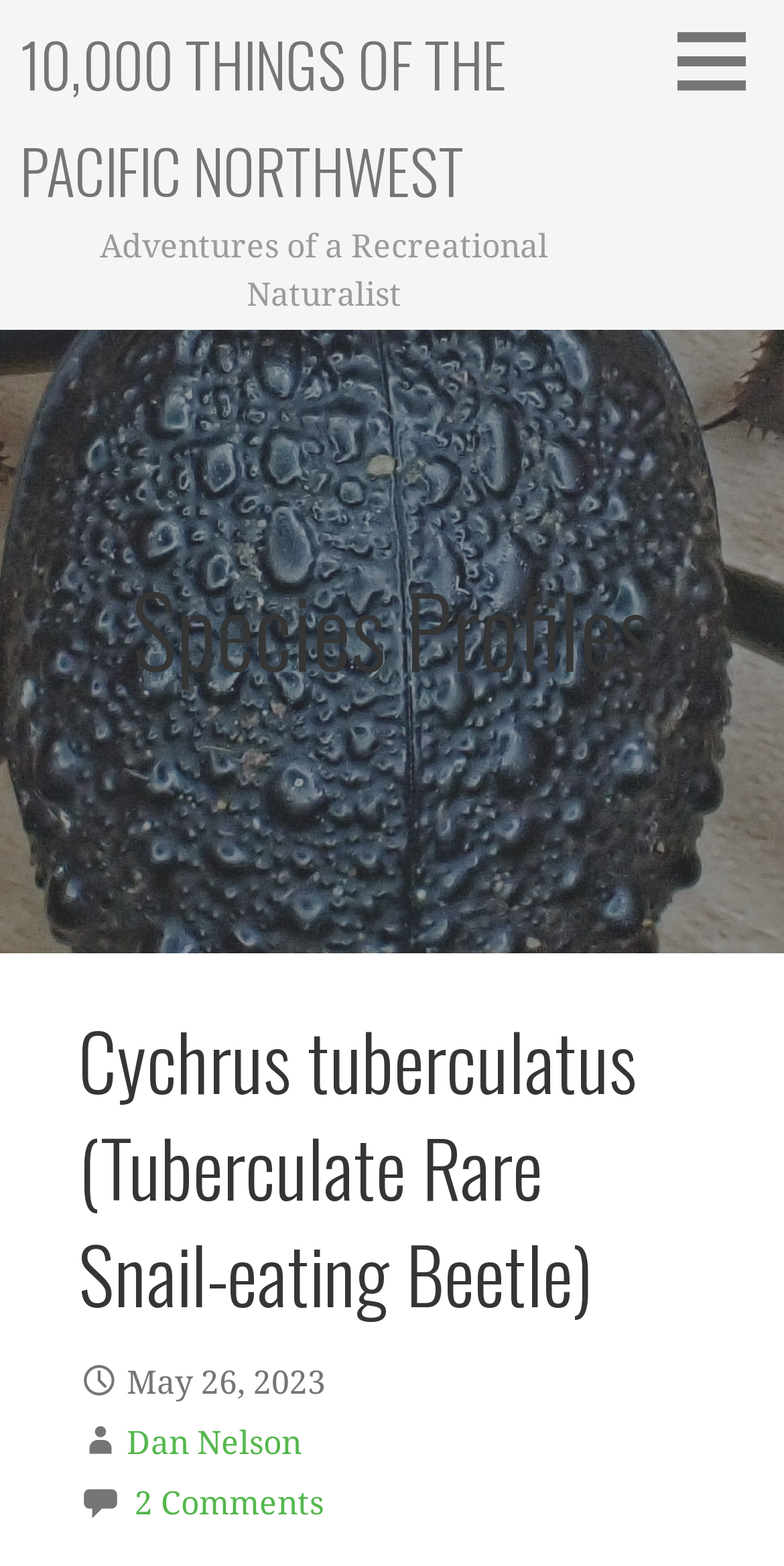Answer the question briefly using a single word or phrase: 
Who is the author of this article?

Dan Nelson